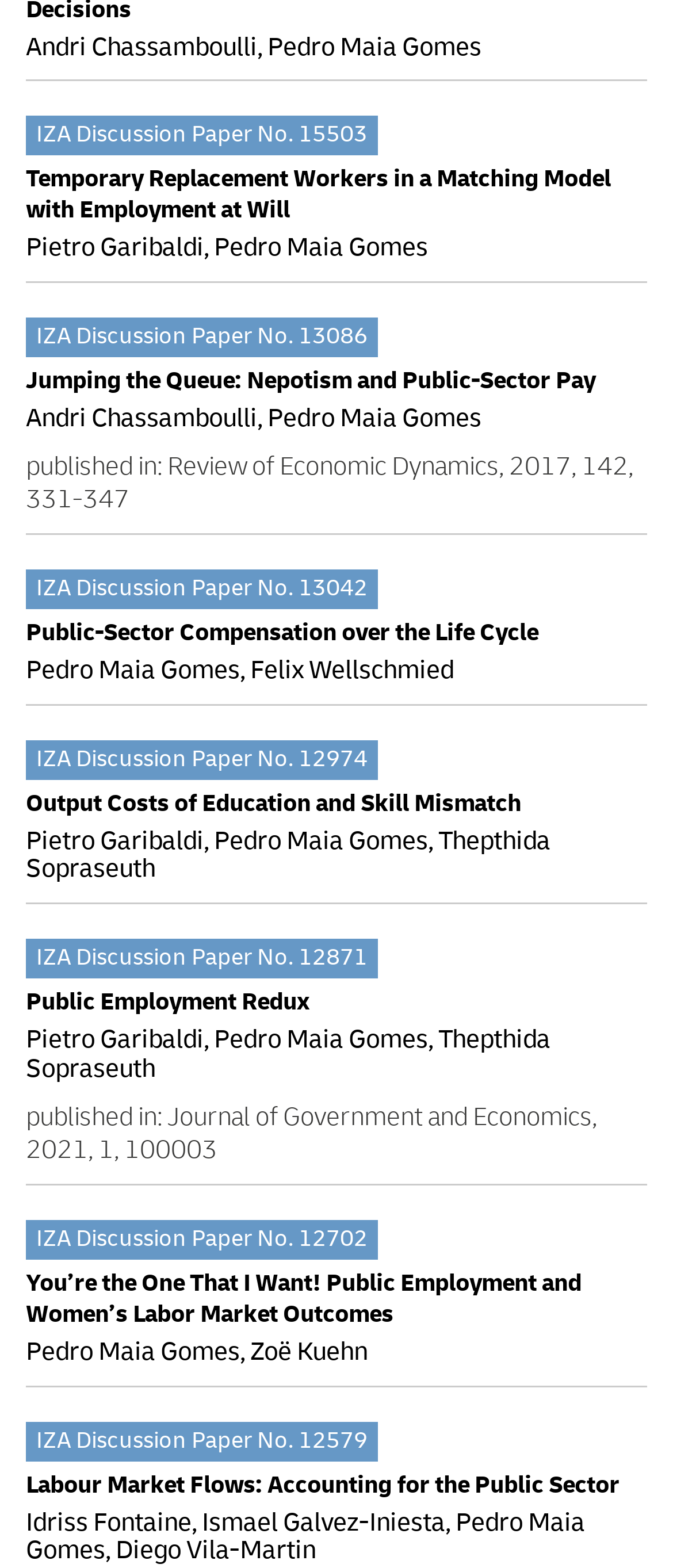What is the title of the paper with IZA Discussion Paper No. 12579?
Look at the image and provide a short answer using one word or a phrase.

Labour Market Flows: Accounting for the Public Sector